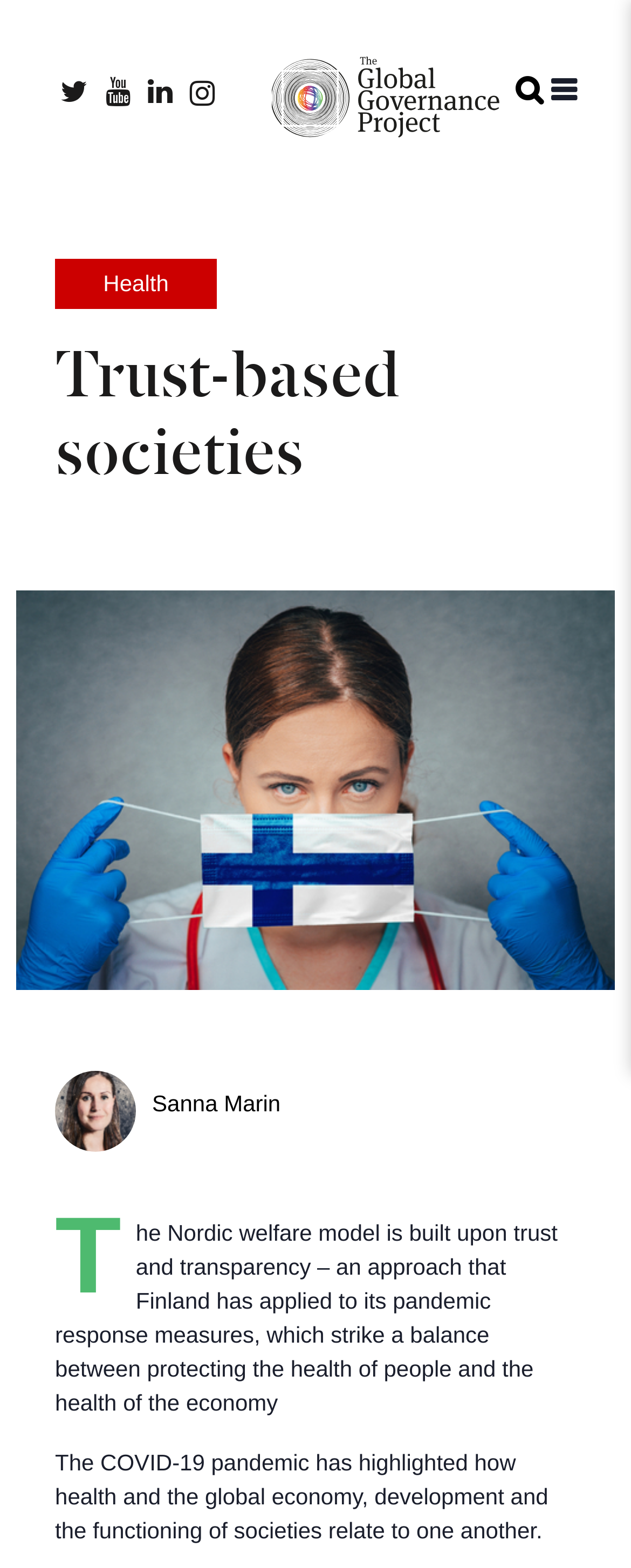Respond with a single word or phrase to the following question:
What is the primary image on this webpage?

A graph or chart